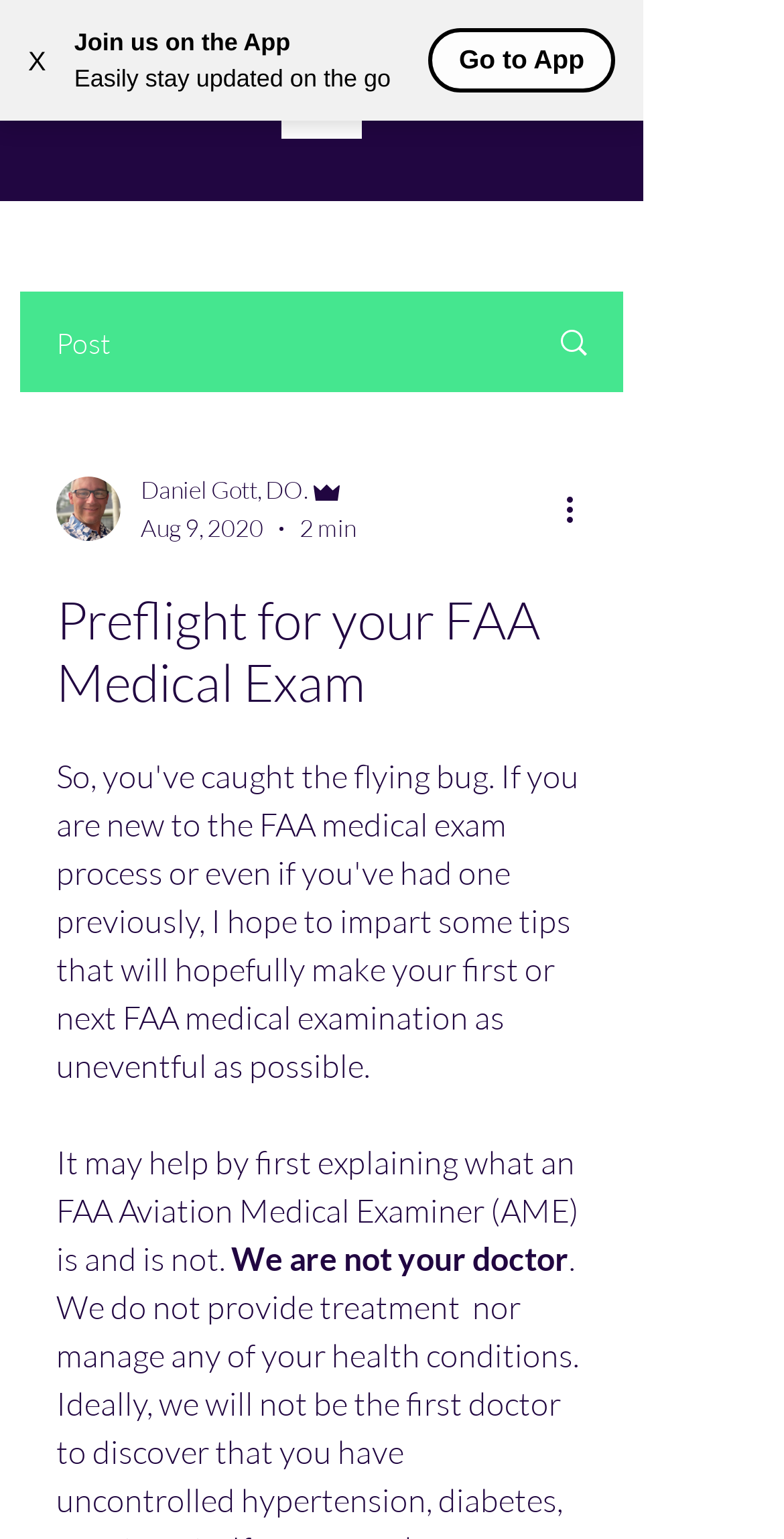Detail the various sections and features of the webpage.

The webpage is about Senior AME and owner of AdventureMed LLC, with a focus on preflight for an FAA medical exam. At the top left, there is a button to close the current window, labeled "X". Next to it, there is a promotion to join the app, with a brief description and a "Go to App" button. On the top right, there is a button to open the navigation menu.

Below the top section, there is a blog post titled "Preflight for your FAA Medical Exam". The post features an image of the writer, Daniel Gott, DO, who is also the admin of the post. The post was published on August 9, 2020, and is estimated to take 2 minutes to read. There is a "More actions" button at the bottom right of the post.

The main content of the post starts with a heading that explains what an FAA Aviation Medical Examiner (AME) is and is not. The text then clarifies that they are not the reader's doctor. There is an image related to the post, but its content is not specified.